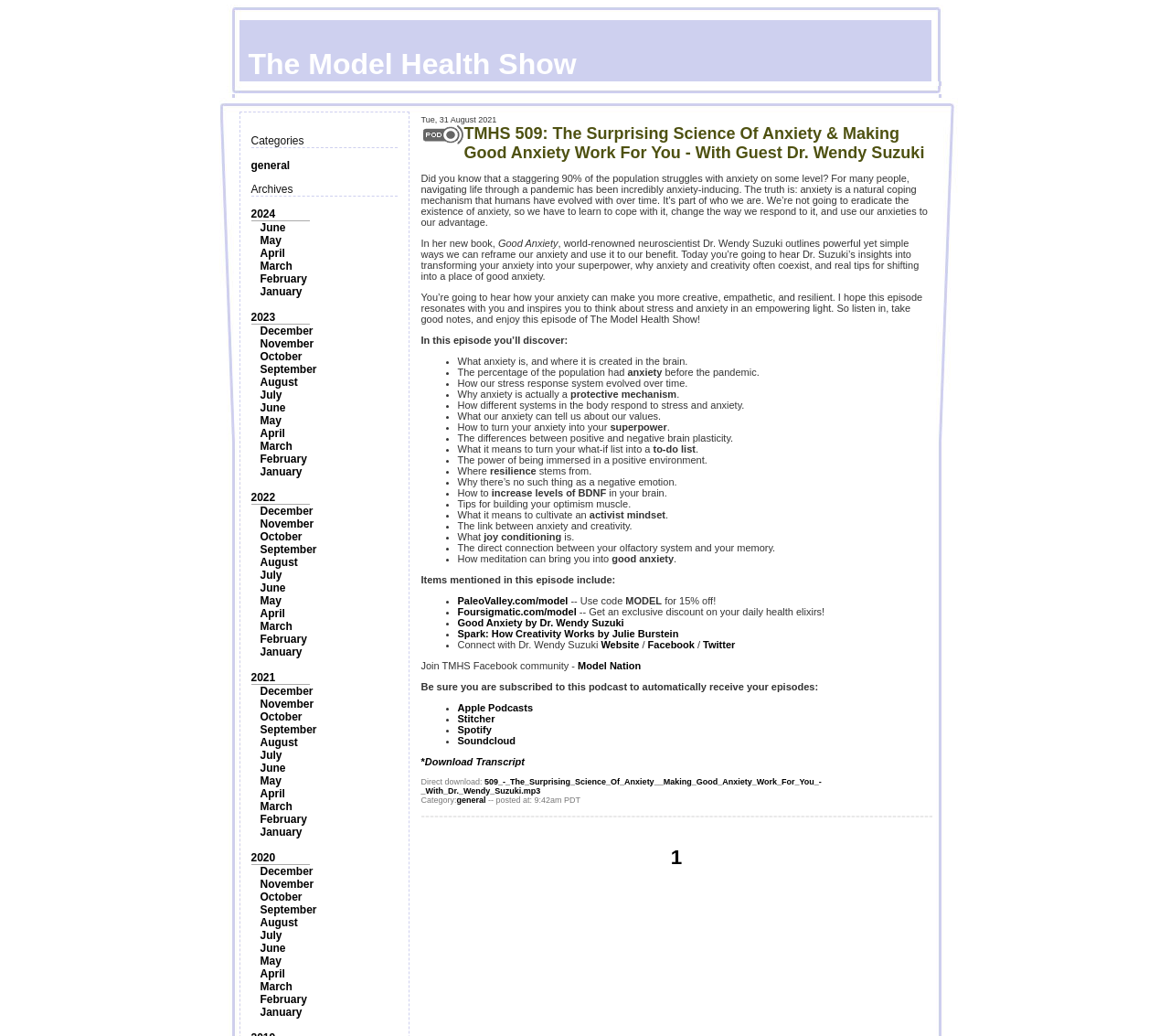Locate the bounding box coordinates of the area to click to fulfill this instruction: "Click on the 'general' category". The bounding box should be presented as four float numbers between 0 and 1, in the order [left, top, right, bottom].

[0.214, 0.154, 0.248, 0.166]